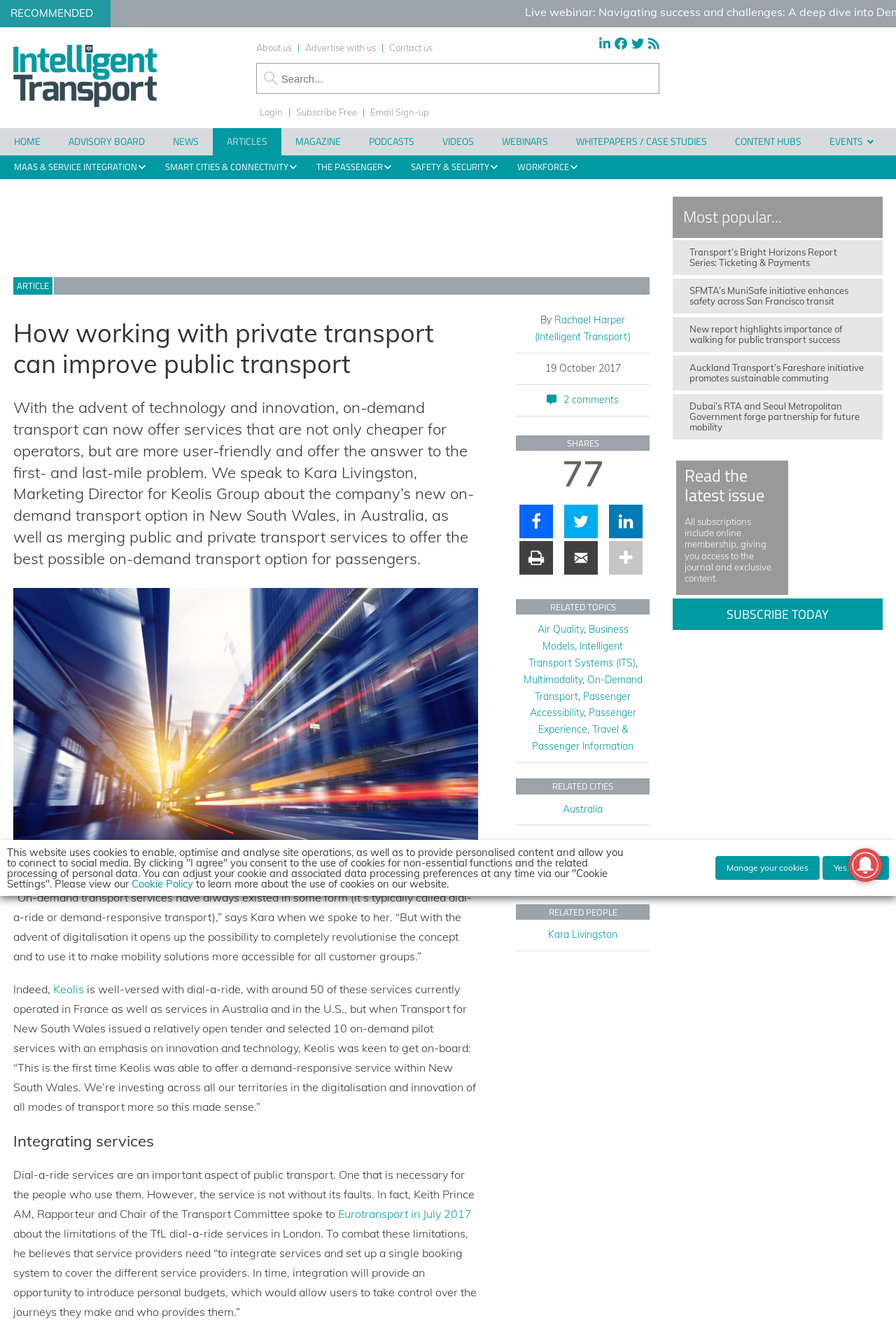What is the limitation of dial-a-ride services according to Keith Prince AM?
Using the image as a reference, answer with just one word or a short phrase.

Limitations in integration